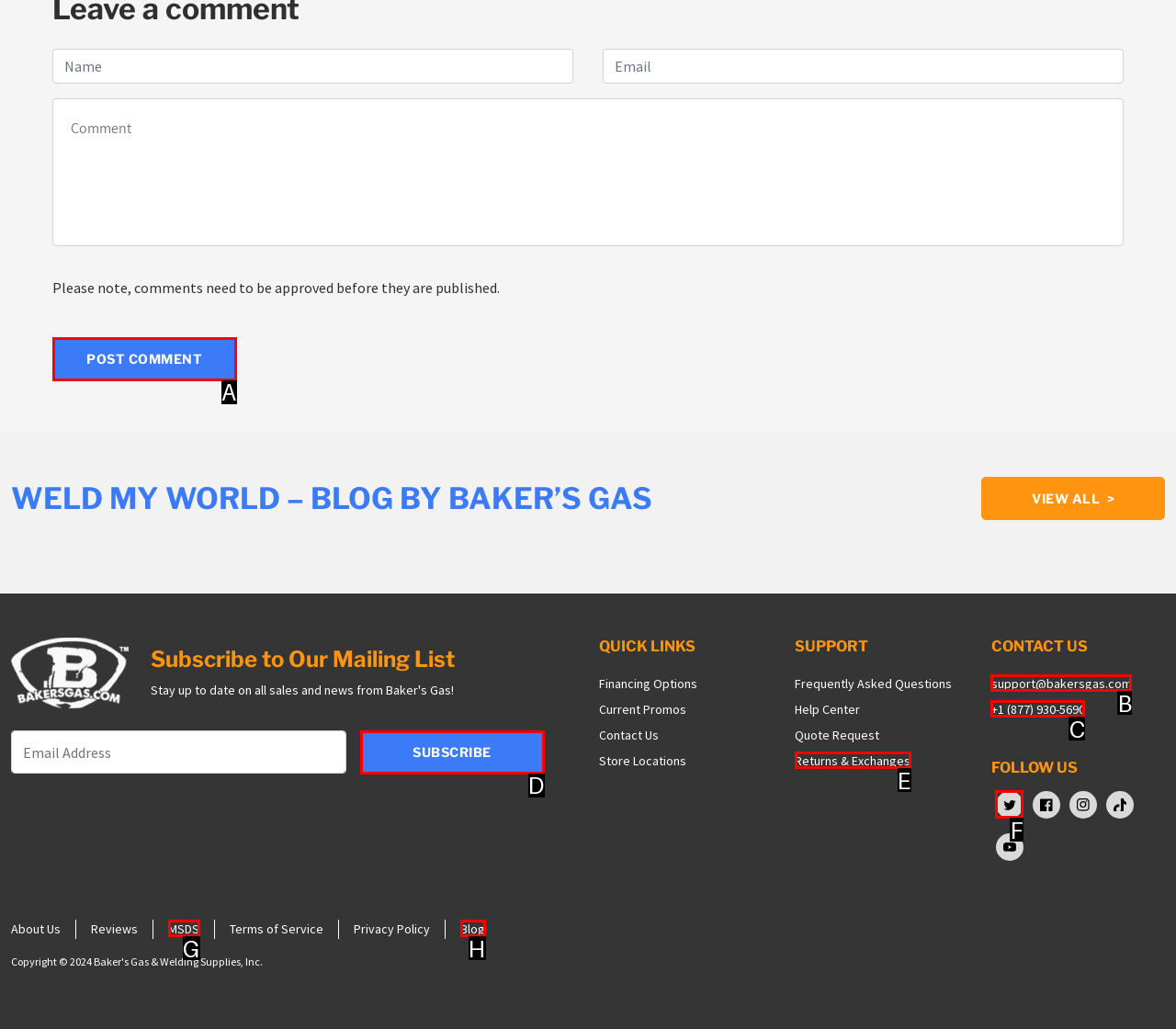Tell me which element should be clicked to achieve the following objective: Post a comment
Reply with the letter of the correct option from the displayed choices.

A